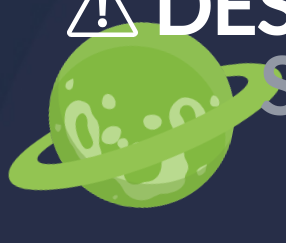Give a short answer using one word or phrase for the question:
What is the background color of the image?

Dark